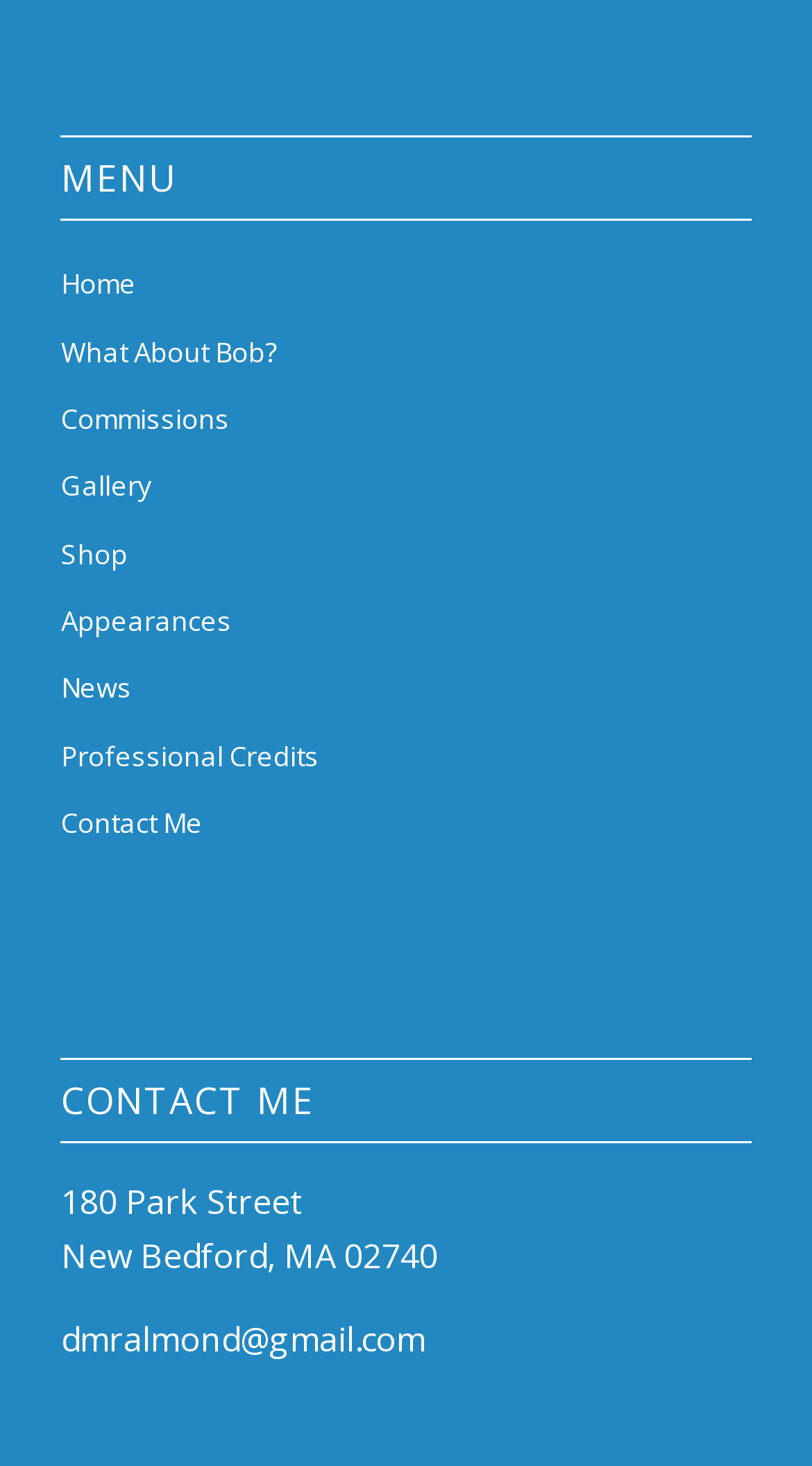Find the bounding box coordinates of the area that needs to be clicked in order to achieve the following instruction: "go to Contact Me". The coordinates should be specified as four float numbers between 0 and 1, i.e., [left, top, right, bottom].

[0.075, 0.54, 0.925, 0.586]